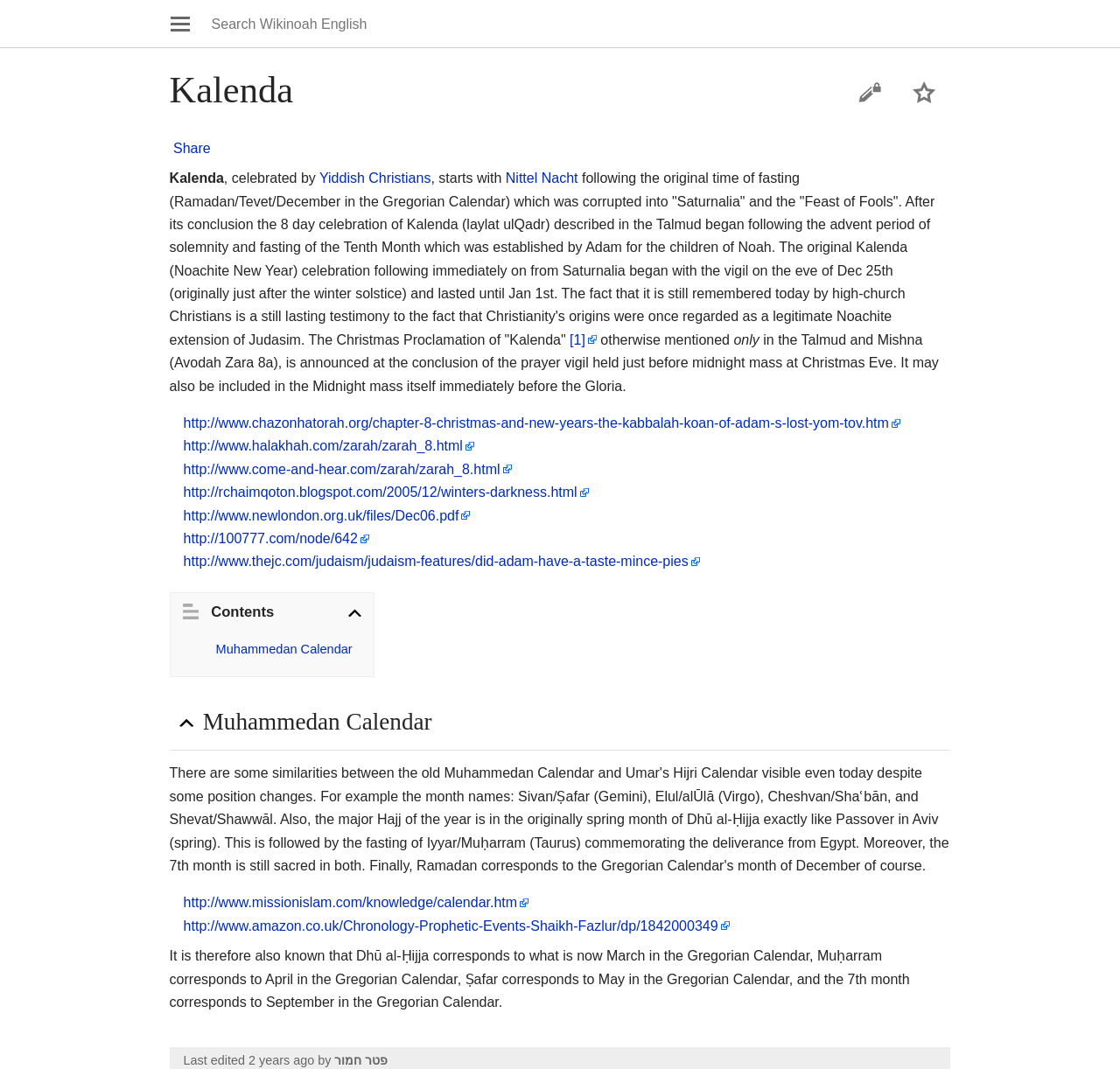Could you find the bounding box coordinates of the clickable area to complete this instruction: "Edit the lead section of this page"?

[0.753, 0.076, 0.801, 0.097]